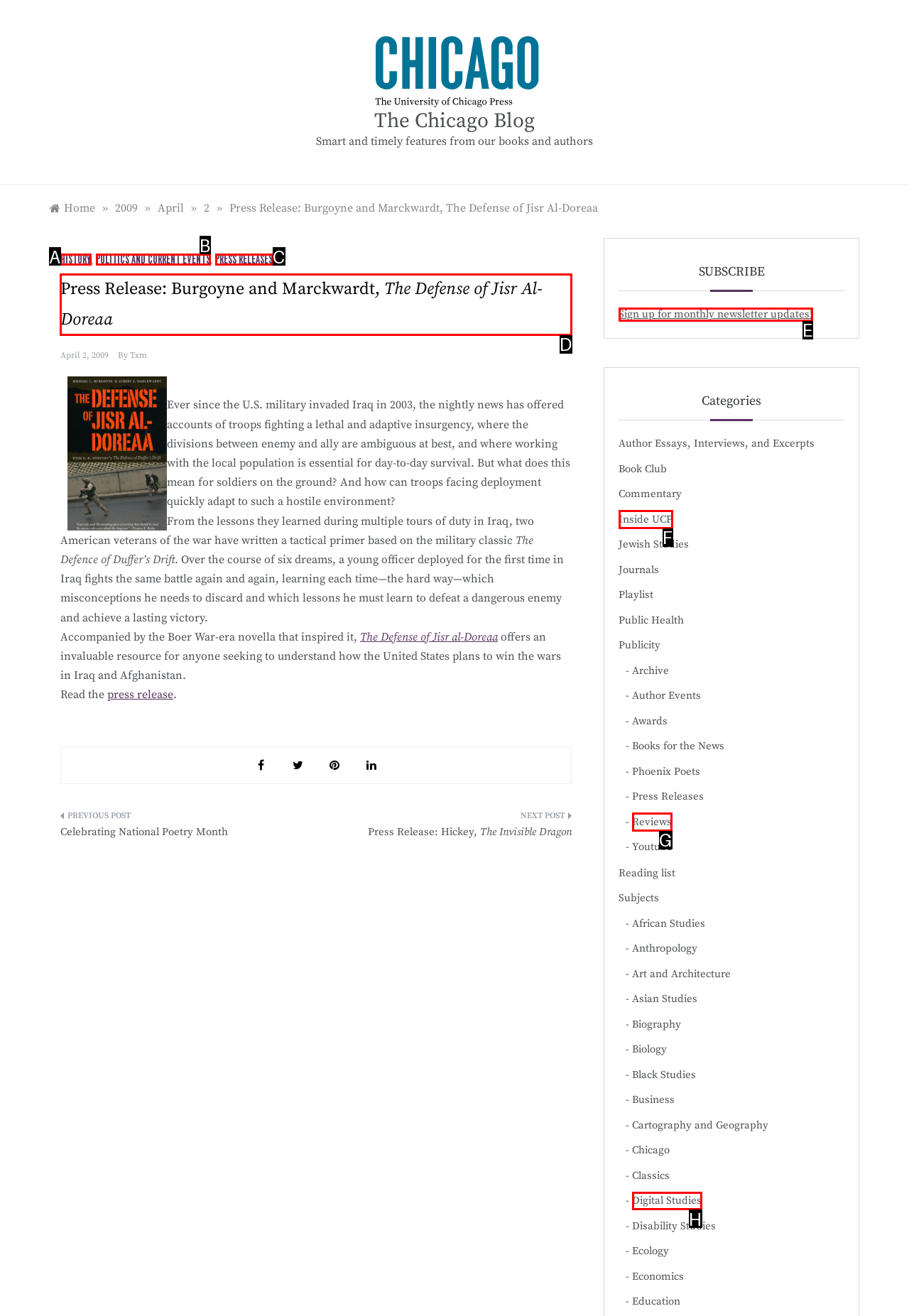Which HTML element should be clicked to complete the following task: View the 'Press Release: Burgoyne and Marckwardt, The Defense of Jisr Al-Doreaa' article?
Answer with the letter corresponding to the correct choice.

D